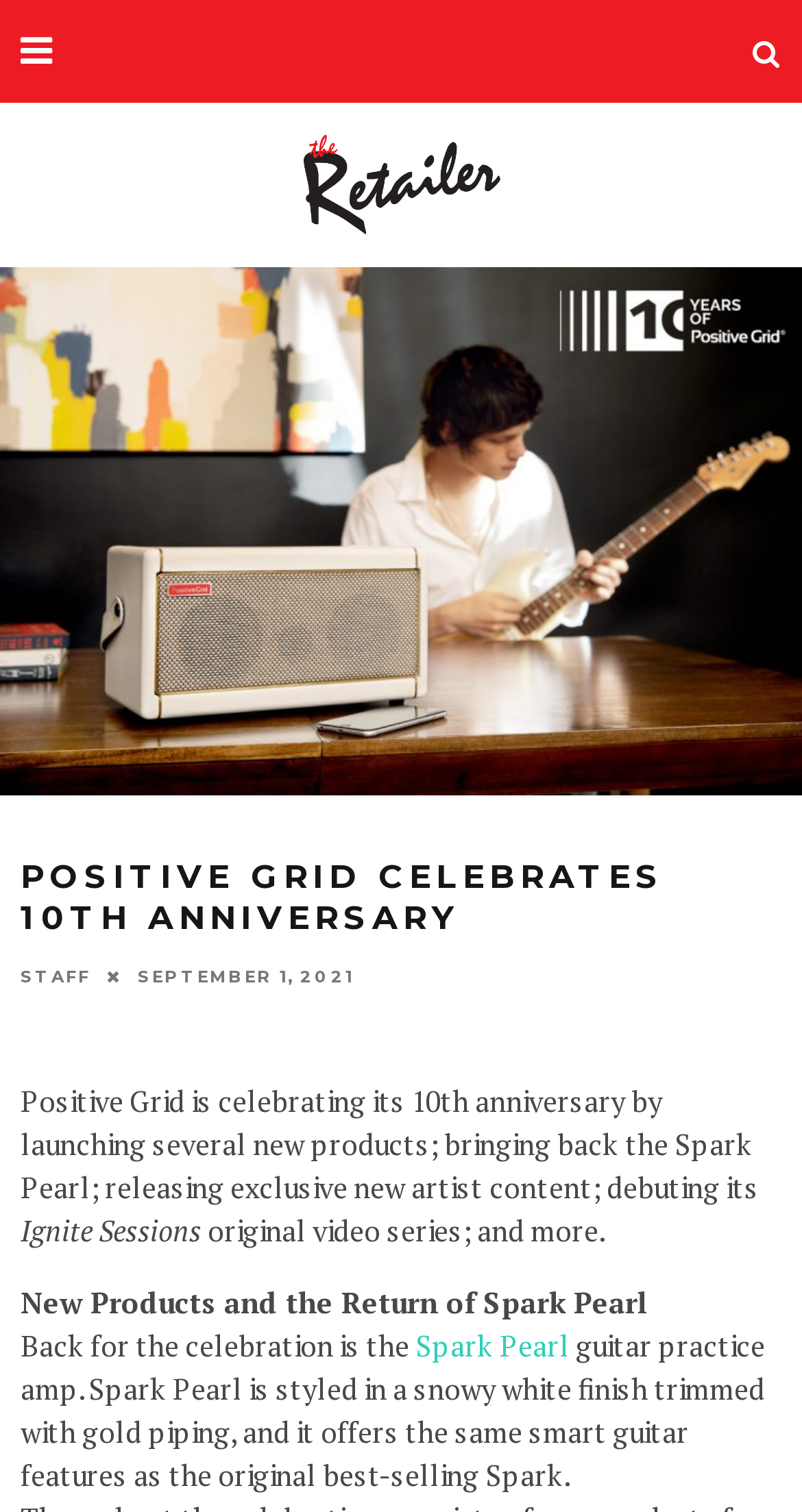What is Spark Pearl?
Based on the image, respond with a single word or phrase.

guitar practice amp